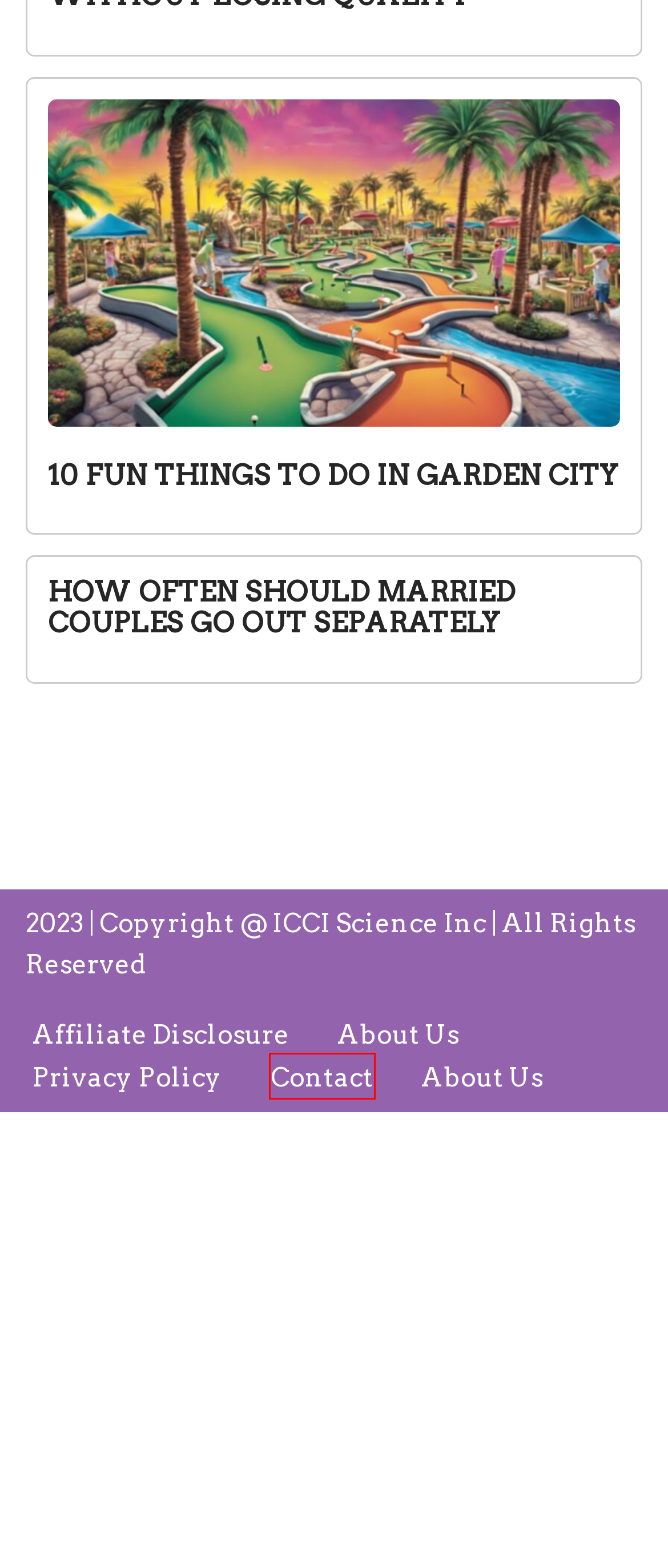You’re provided with a screenshot of a webpage that has a red bounding box around an element. Choose the best matching webpage description for the new page after clicking the element in the red box. The options are:
A. How To Whatsapp Without Phone Number
B. Contact
C. Affiliate Disclosure
D. About Us
E. Privacy Policy
F. How To Export From Illustrator Without Losing Quality
G. How Often Should Married Couples Go Out Separately
H. 10 Fun Things To Do In Garden City

B